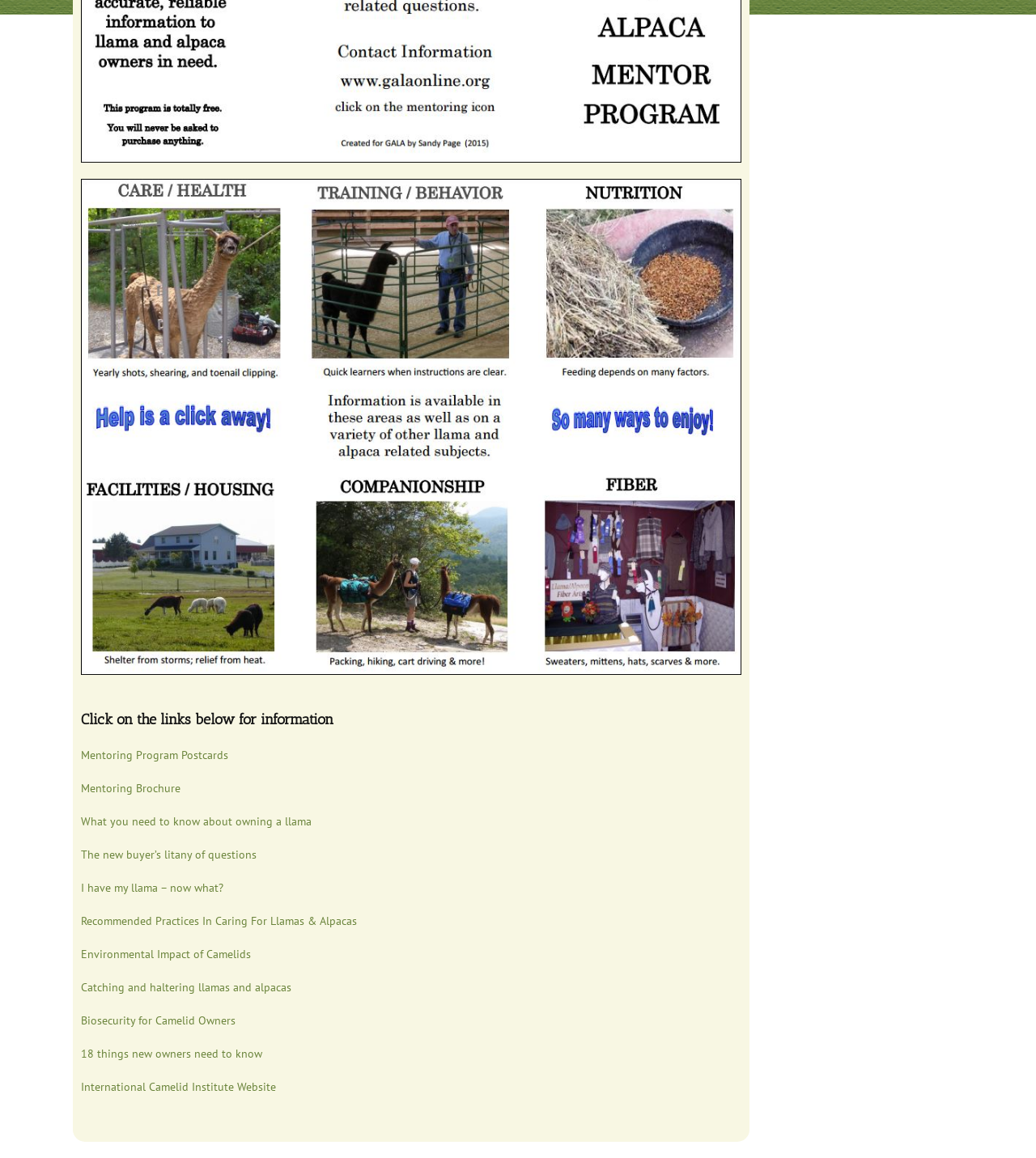Give a succinct answer to this question in a single word or phrase: 
What is the vertical position of the image on the webpage?

Top